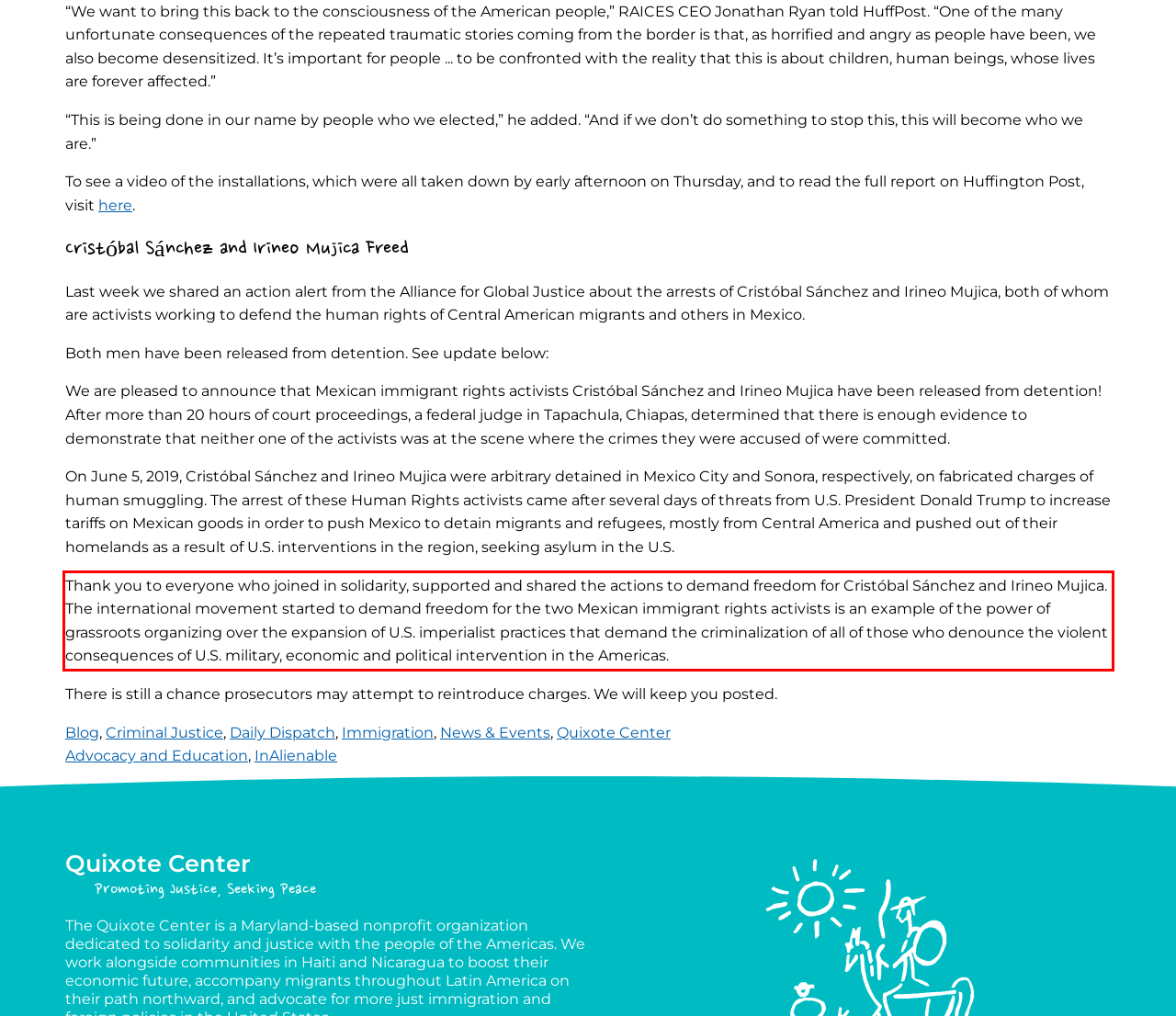In the screenshot of the webpage, find the red bounding box and perform OCR to obtain the text content restricted within this red bounding box.

Thank you to everyone who joined in solidarity, supported and shared the actions to demand freedom for Cristóbal Sánchez and Irineo Mujica. The international movement started to demand freedom for the two Mexican immigrant rights activists is an example of the power of grassroots organizing over the expansion of U.S. imperialist practices that demand the criminalization of all of those who denounce the violent consequences of U.S. military, economic and political intervention in the Americas.